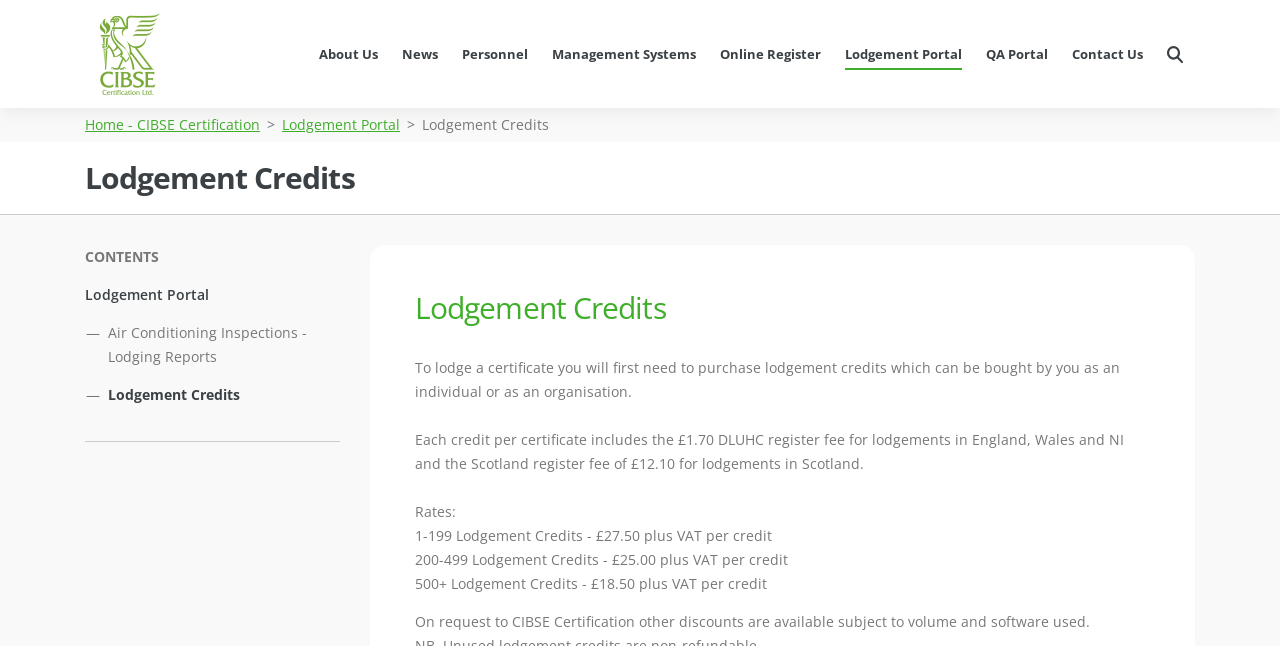Pinpoint the bounding box coordinates of the element to be clicked to execute the instruction: "Click on About Us".

[0.031, 0.204, 0.115, 0.255]